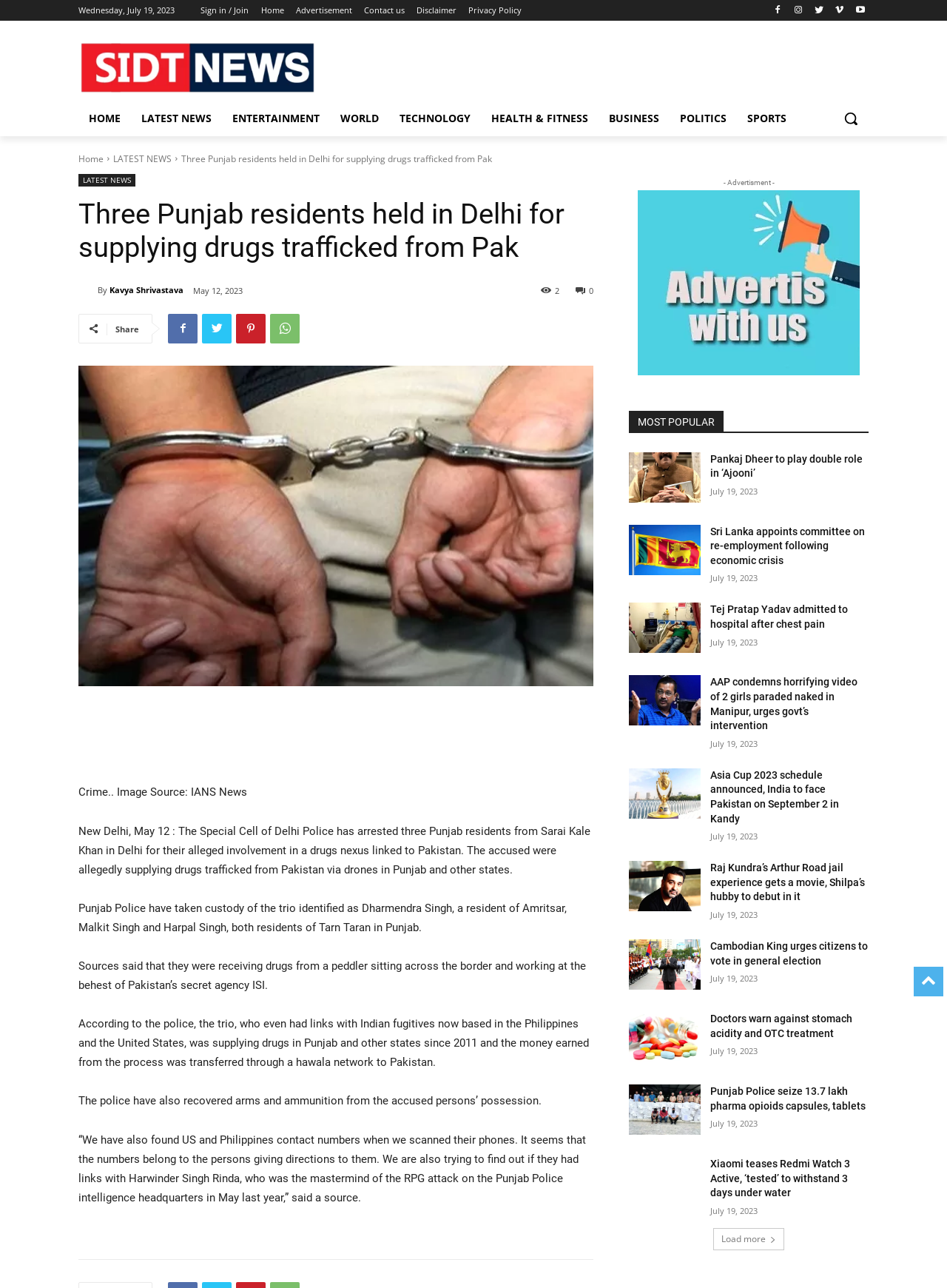Kindly determine the bounding box coordinates for the area that needs to be clicked to execute this instruction: "Search for something".

[0.88, 0.078, 0.917, 0.105]